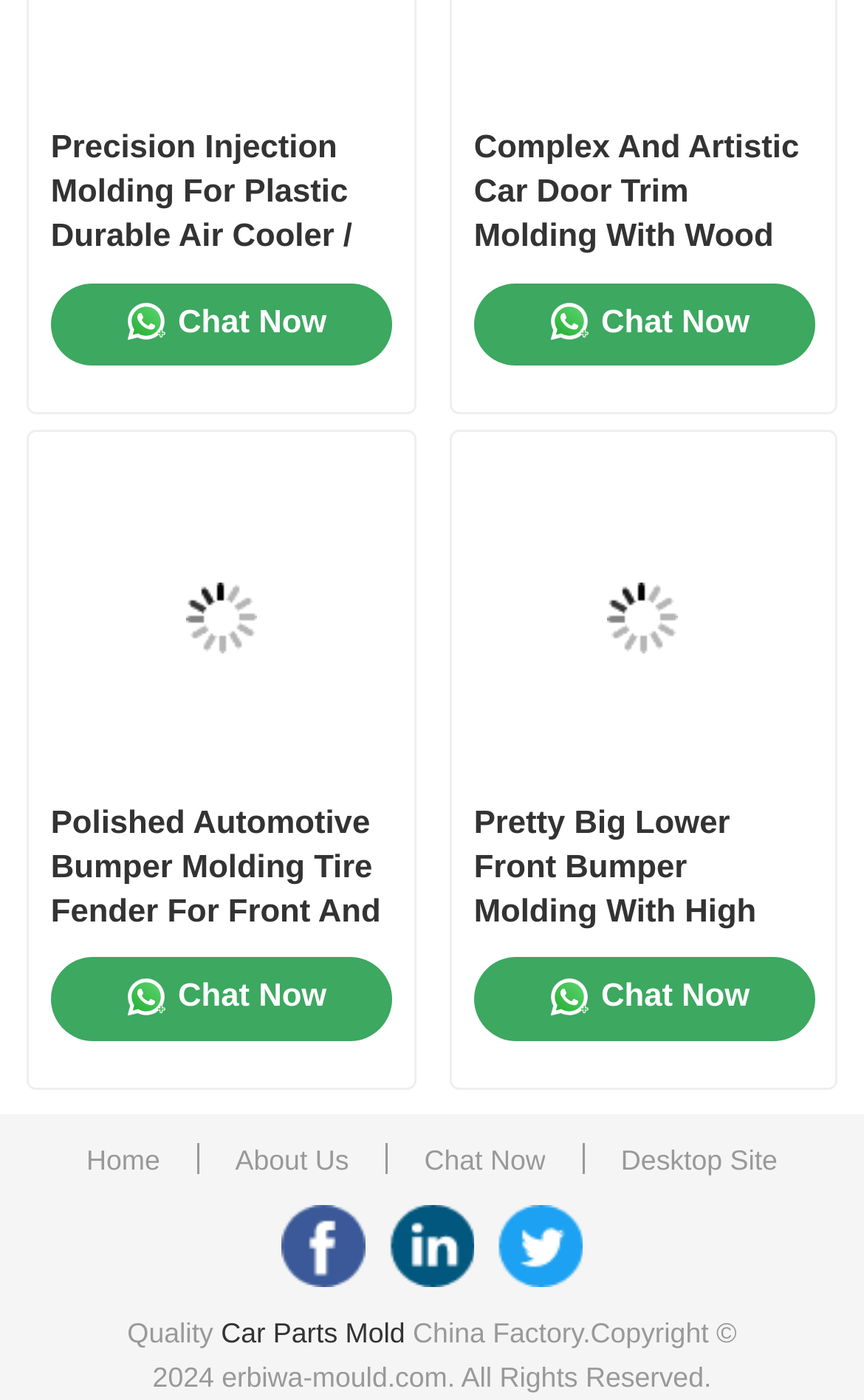How many 'Chat Now' links are on the webpage? Please answer the question using a single word or phrase based on the image.

4